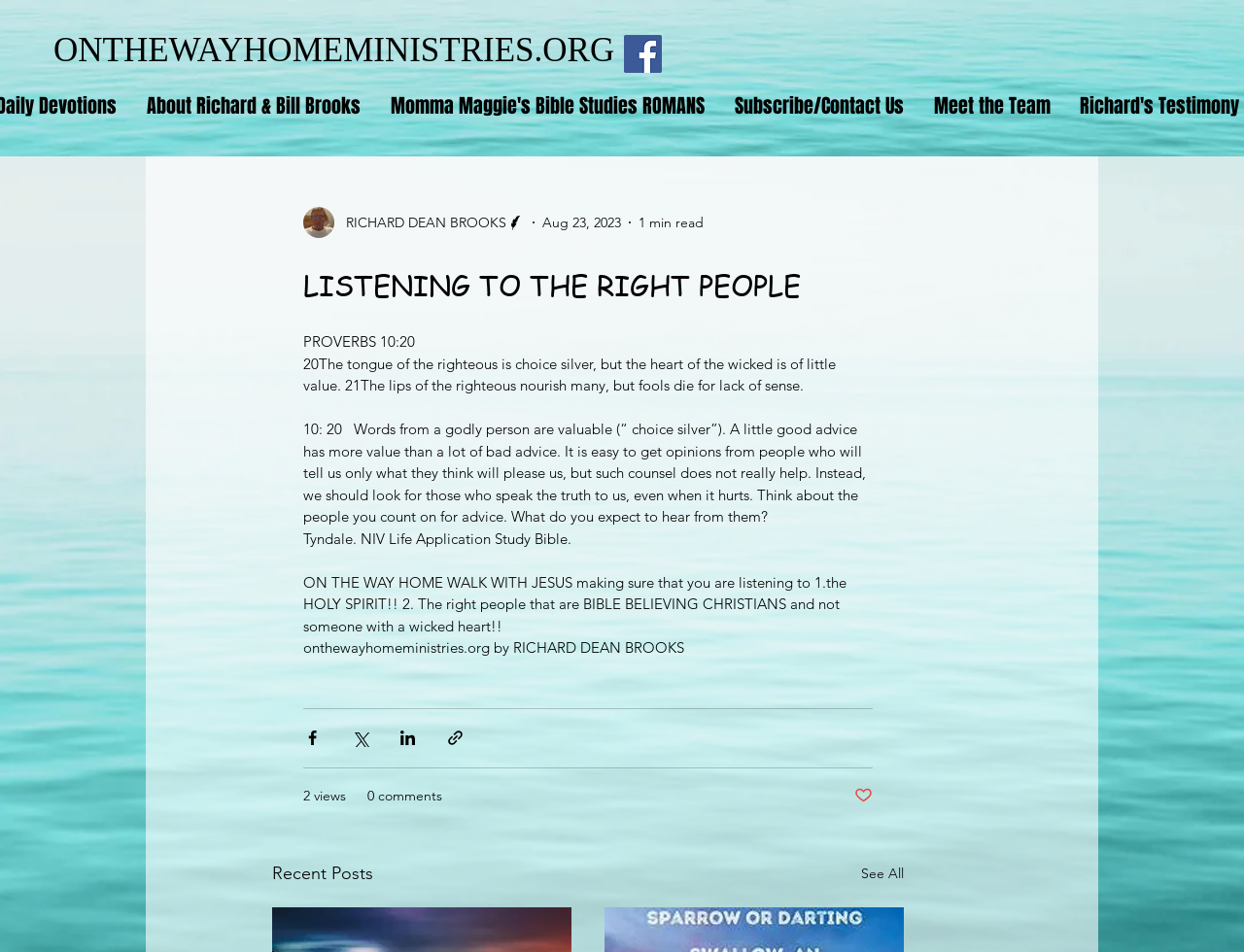Describe all the visual and textual components of the webpage comprehensively.

This webpage appears to be a blog or article page from a Christian ministry website. At the top, there is a social bar with links to Facebook and other social media platforms, as well as links to "About Richard & Bill Brooks", "Momma Maggie's Bible Studies ROMANS", "Subscribe/Contact Us", and "Meet the Team". 

Below the social bar, there is a large article section that takes up most of the page. The article is titled "LISTENING TO THE RIGHT PEOPLE" and has a writer's picture and name, Richard Dean Brooks, displayed at the top. The article's content is a biblical study on Proverbs 10:20, with the verse displayed prominently at the top. The text is divided into sections, with the verse, its explanation, and a personal reflection from the writer. 

At the bottom of the article, there are social media sharing buttons for Facebook, Twitter, LinkedIn, and a link to share via a URL. The page also displays the number of views and comments on the article. 

On the right side of the article, there is a section titled "Recent Posts" with a "See All" link.